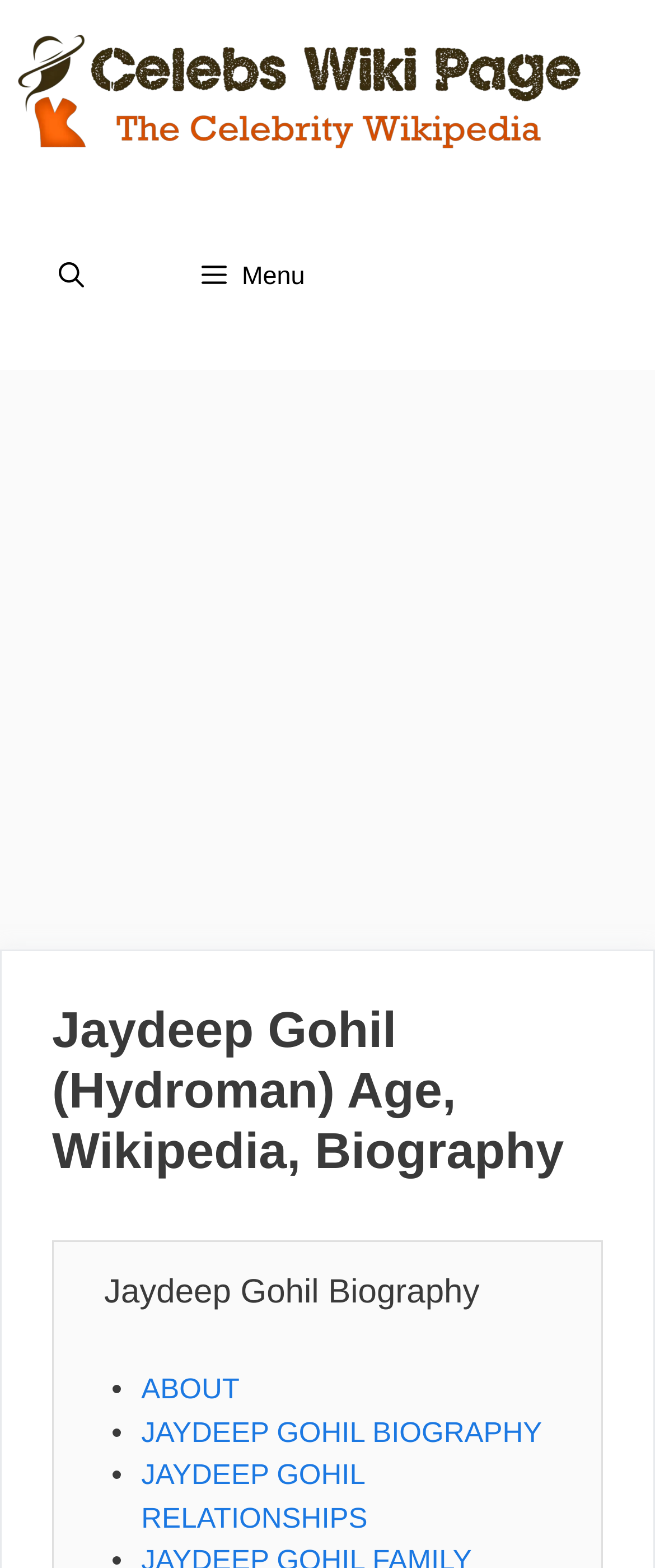Describe all the key features and sections of the webpage thoroughly.

The webpage is about Jaydeep Gohil, also known as Hydroman, a famous underwater dancer. At the top of the page, there is a primary navigation menu with a link to "Celebs Wiki Page" accompanied by an image, and a search bar button. Next to the search bar button is a "Menu" button that expands to reveal more options.

Below the navigation menu, there is a large advertisement iframe that takes up most of the top half of the page. Within the iframe, there is a header section with a heading that reads "Jaydeep Gohil (Hydroman) Age, Wikipedia, Biography". 

Below the header, there is a section with the title "Jaydeep Gohil Biography". This section contains a list of links, each preceded by a bullet point, including "ABOUT", "JAYDEEP GOHIL BIOGRAPHY", and "JAYDEEP GOHIL RELATIONSHIPS". These links are likely to provide more information about Jaydeep Gohil's life and career.